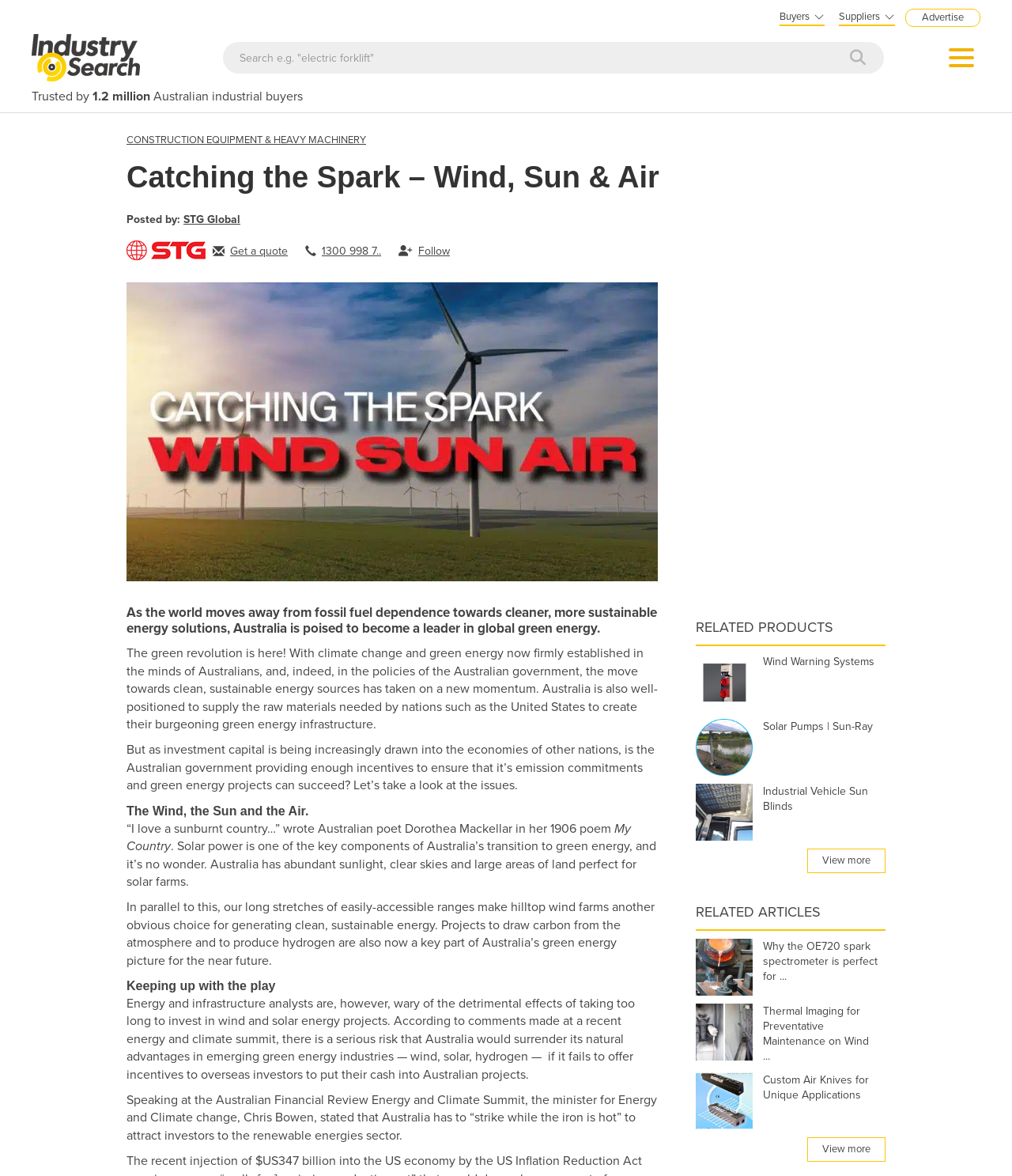Locate the bounding box coordinates of the area you need to click to fulfill this instruction: 'View more related articles'. The coordinates must be in the form of four float numbers ranging from 0 to 1: [left, top, right, bottom].

[0.798, 0.967, 0.875, 0.988]